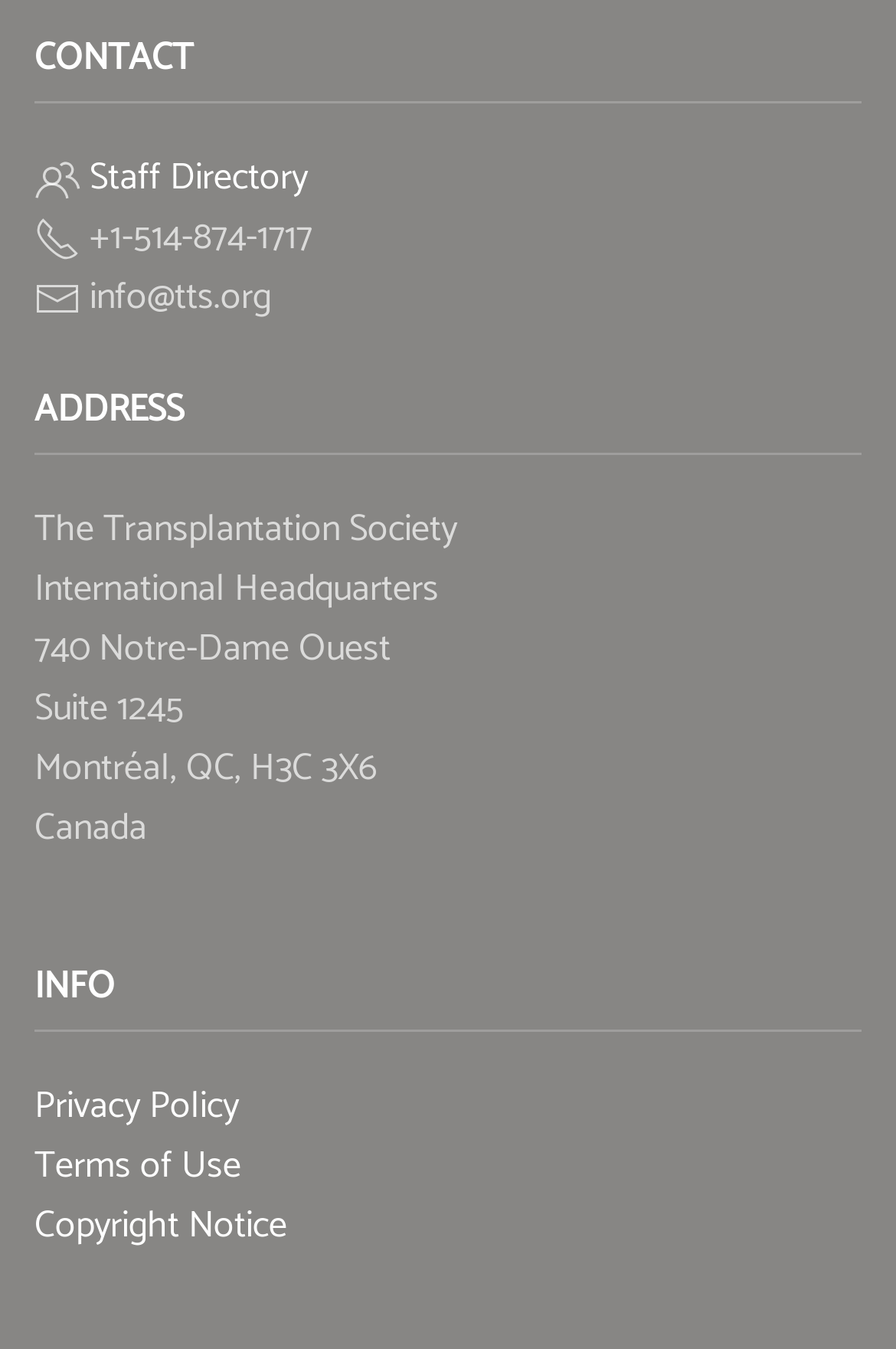What is the address of The Transplantation Society's International Headquarters?
Look at the image and answer the question using a single word or phrase.

740 Notre-Dame Ouest, Suite 1245, Montréal, QC, H3C 3X6, Canada